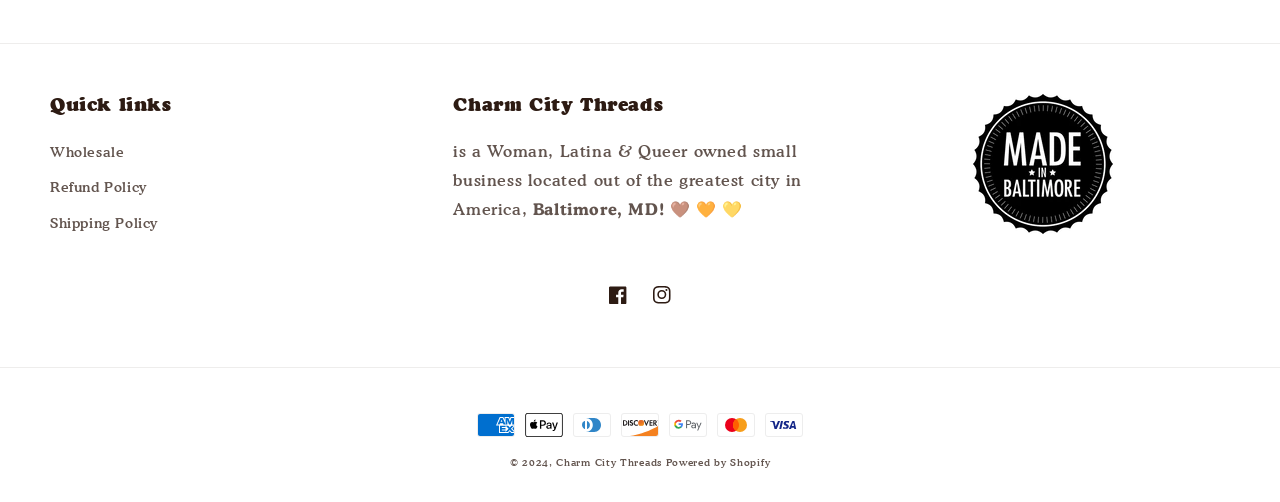Identify the bounding box coordinates for the UI element described as: "Wholesale".

[0.039, 0.279, 0.097, 0.34]